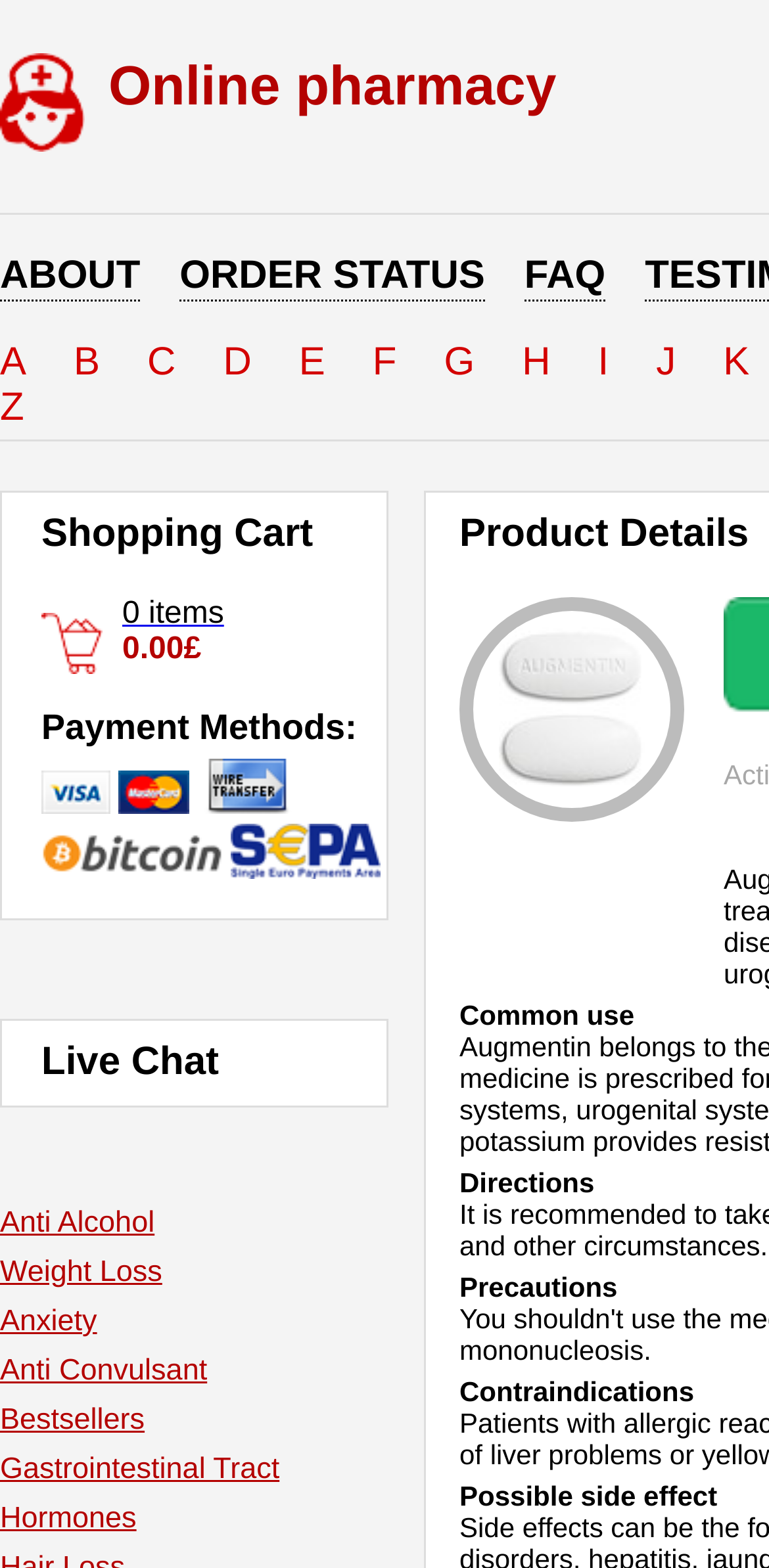How many payment methods are accepted?
Could you answer the question in a detailed manner, providing as much information as possible?

The payment methods accepted by the online pharmacy can be found in the middle of the webpage, where there are images of different payment methods, including Visa, Mastercard, Wire Transfer, Bitcoin, and SEPA. Counting these images, we can see that there are 5 payment methods accepted.